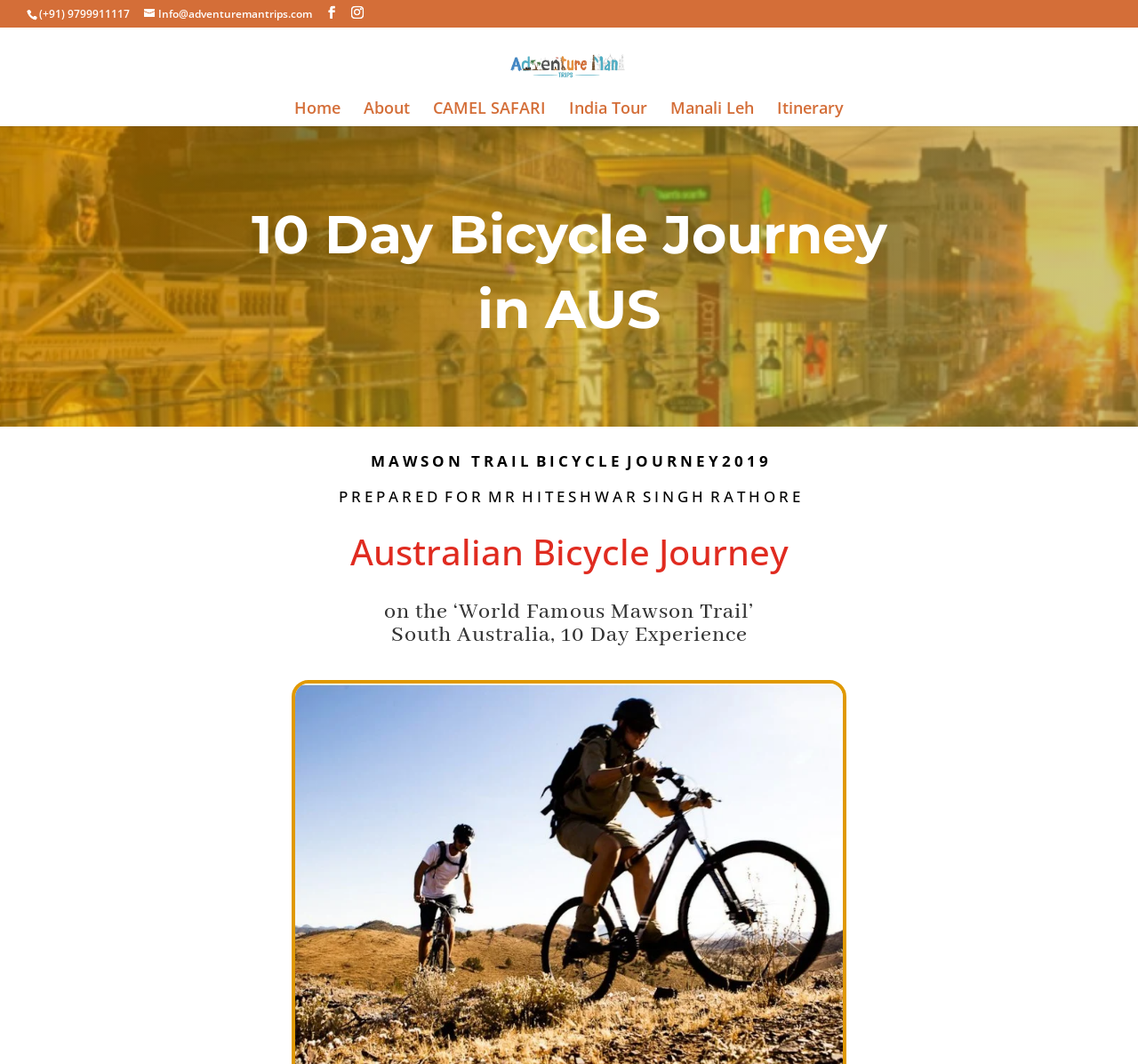Please provide the main heading of the webpage content.

10 Day Bicycle Journey in AUS